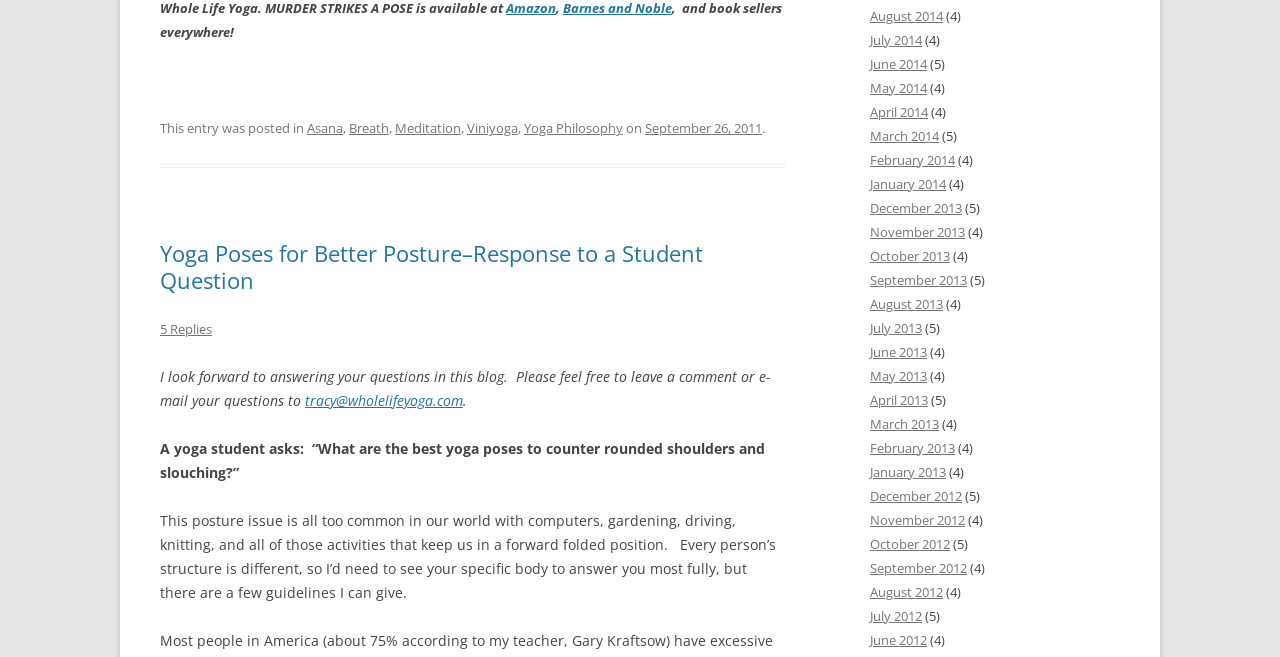Please determine the bounding box of the UI element that matches this description: March 2014. The coordinates should be given as (top-left x, top-left y, bottom-right x, bottom-right y), with all values between 0 and 1.

[0.68, 0.193, 0.734, 0.221]